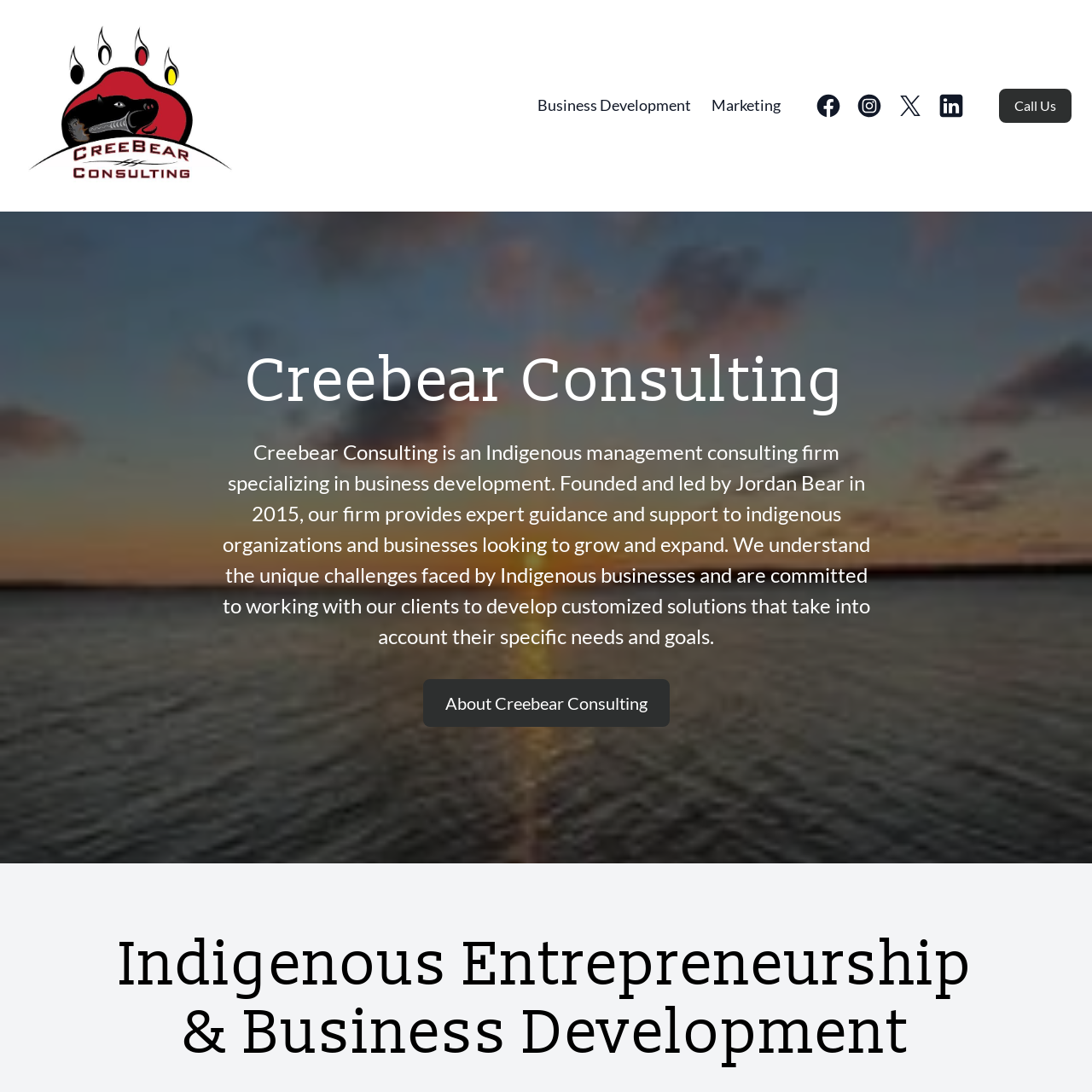Show the bounding box coordinates for the HTML element as described: "About Creebear Consulting".

[0.387, 0.622, 0.613, 0.666]